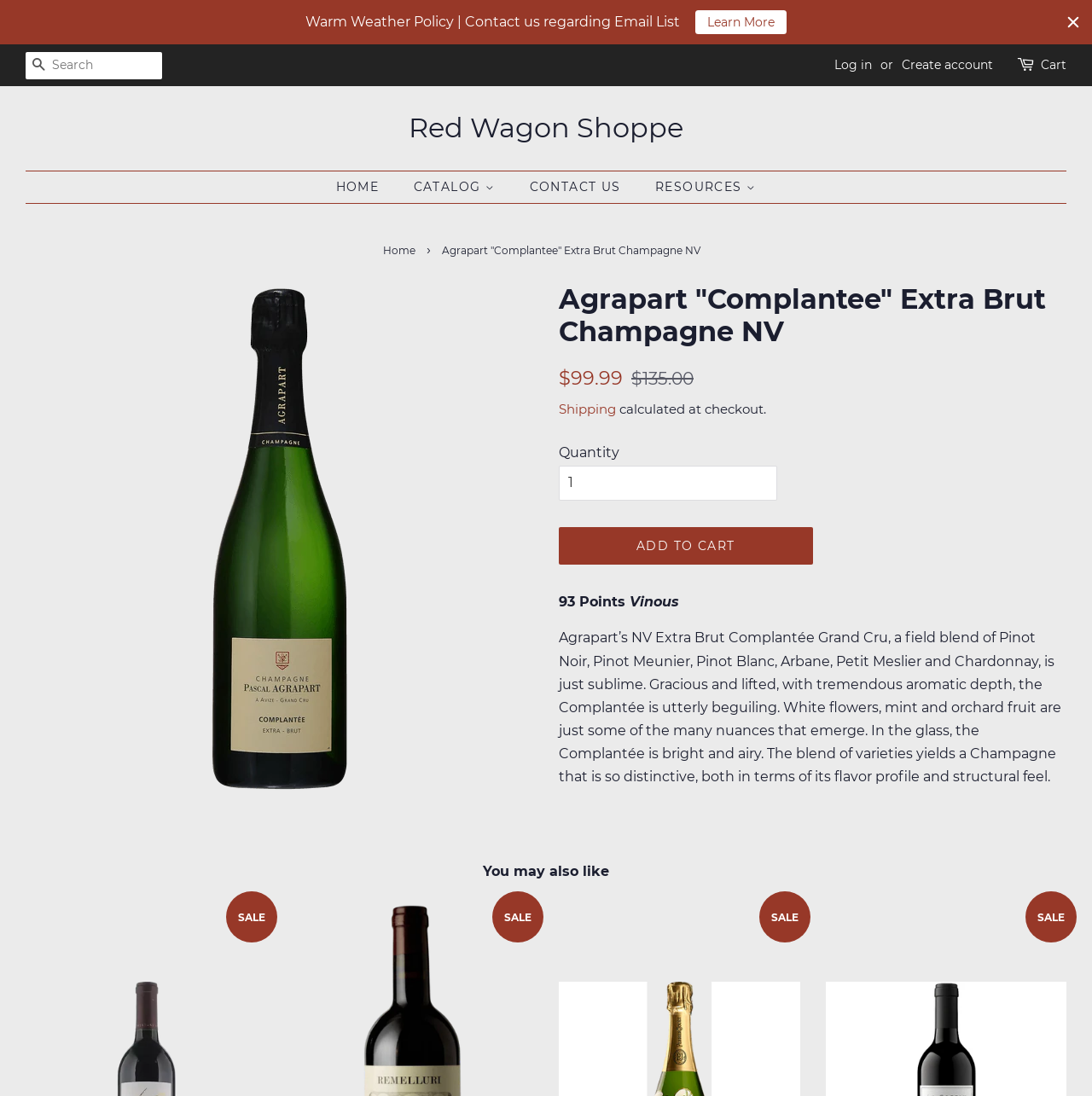Identify the bounding box coordinates for the element you need to click to achieve the following task: "Click on the BLOG link". The coordinates must be four float values ranging from 0 to 1, formatted as [left, top, right, bottom].

None